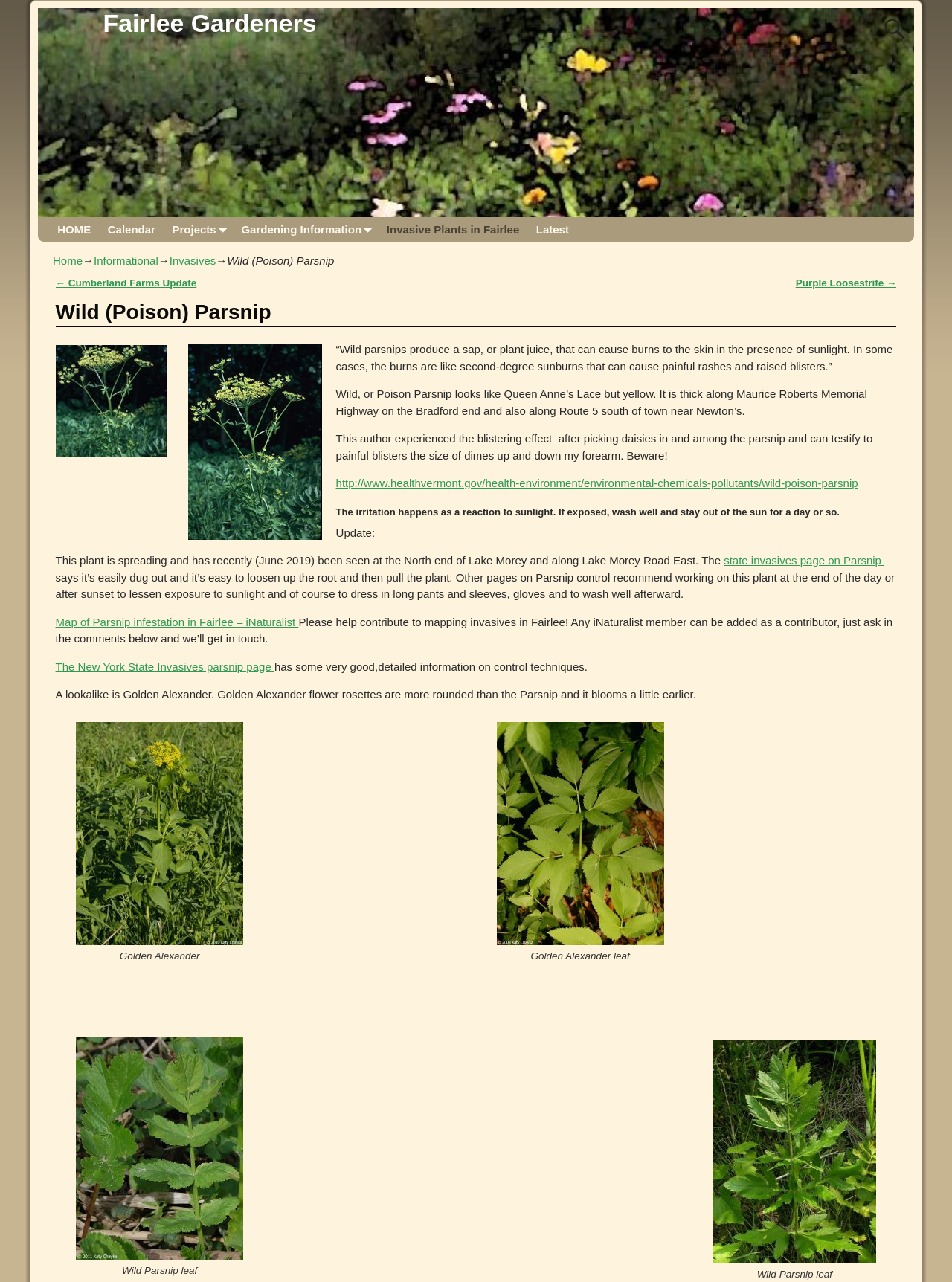Reply to the question below using a single word or brief phrase:
What is the effect of Wild Parsnip sap on human skin?

Burns and blisters